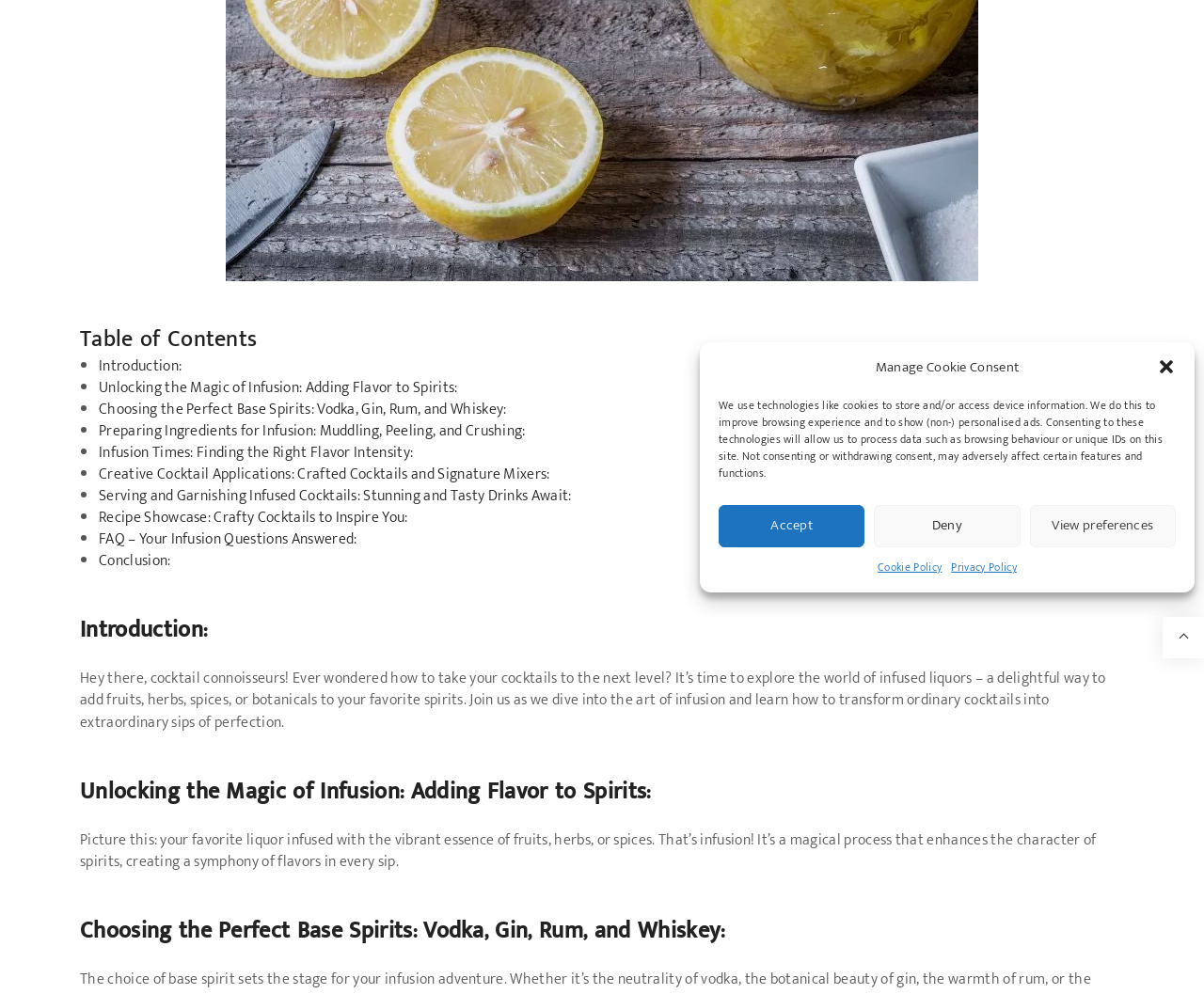Locate the bounding box coordinates of the UI element described by: "Go to top". The bounding box coordinates should consist of four float numbers between 0 and 1, i.e., [left, top, right, bottom].

[0.966, 0.621, 1.0, 0.662]